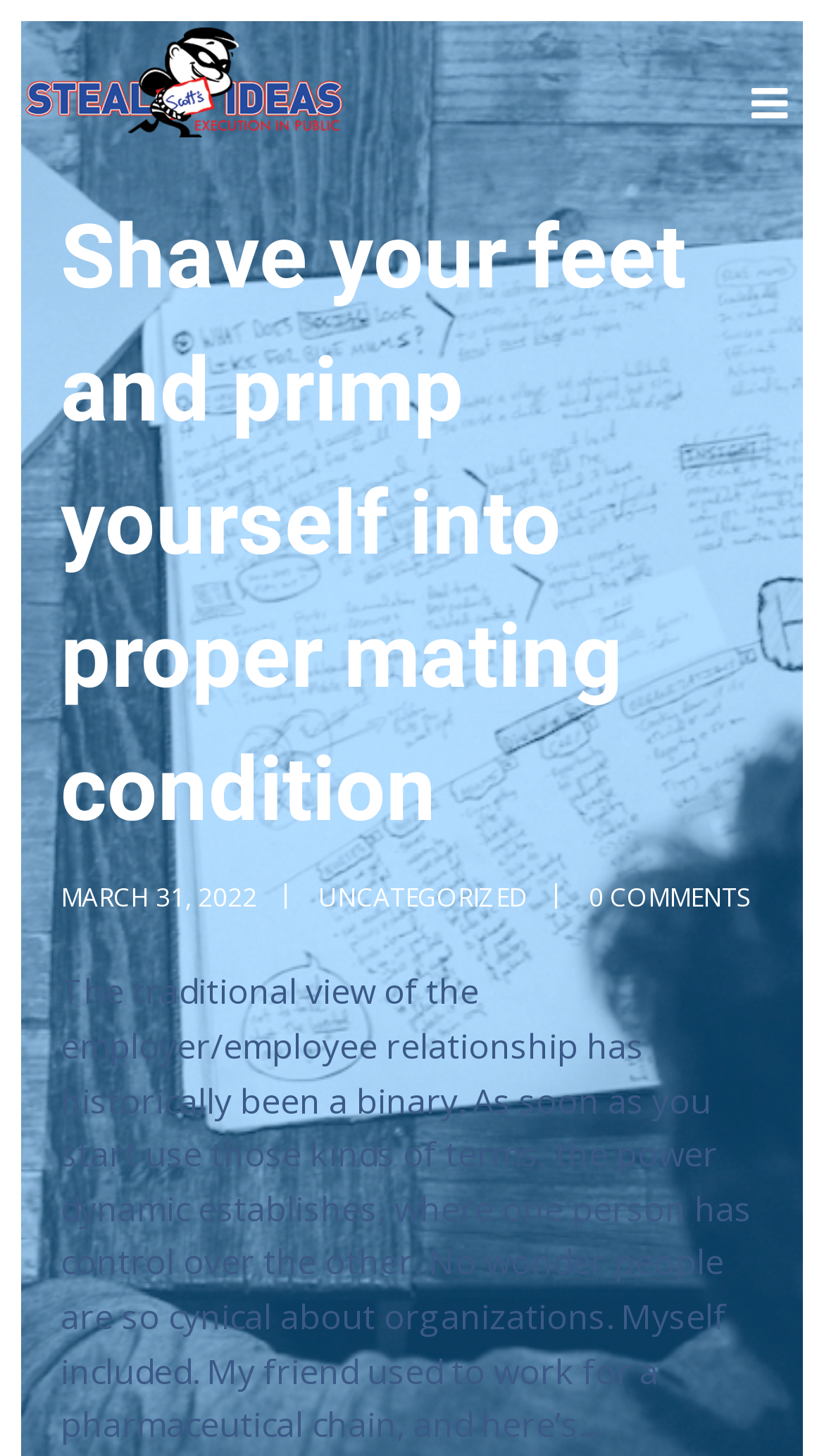Provide an in-depth caption for the contents of the webpage.

The webpage is titled "Steal Scott's Ideas - Page 2 - The Product Development & Innovation Gameshow". At the top, there is a heading with the same title, accompanied by an image and a link. Below this, there is a prominent link with a humorous title "Shave your feet and primp yourself into proper mating condition", which is also a heading. 

To the right of this link, there are three more links: "MARCH 31, 2022", "UNCATEGORIZED", and "0 COMMENTS". The first link appears to be a date, the second is a category, and the third indicates the number of comments on the page.

The main content of the page is a block of text that starts with "The traditional view of the employer/employee relationship has historically been a binary...". This text is positioned below the links and spans most of the page's width.